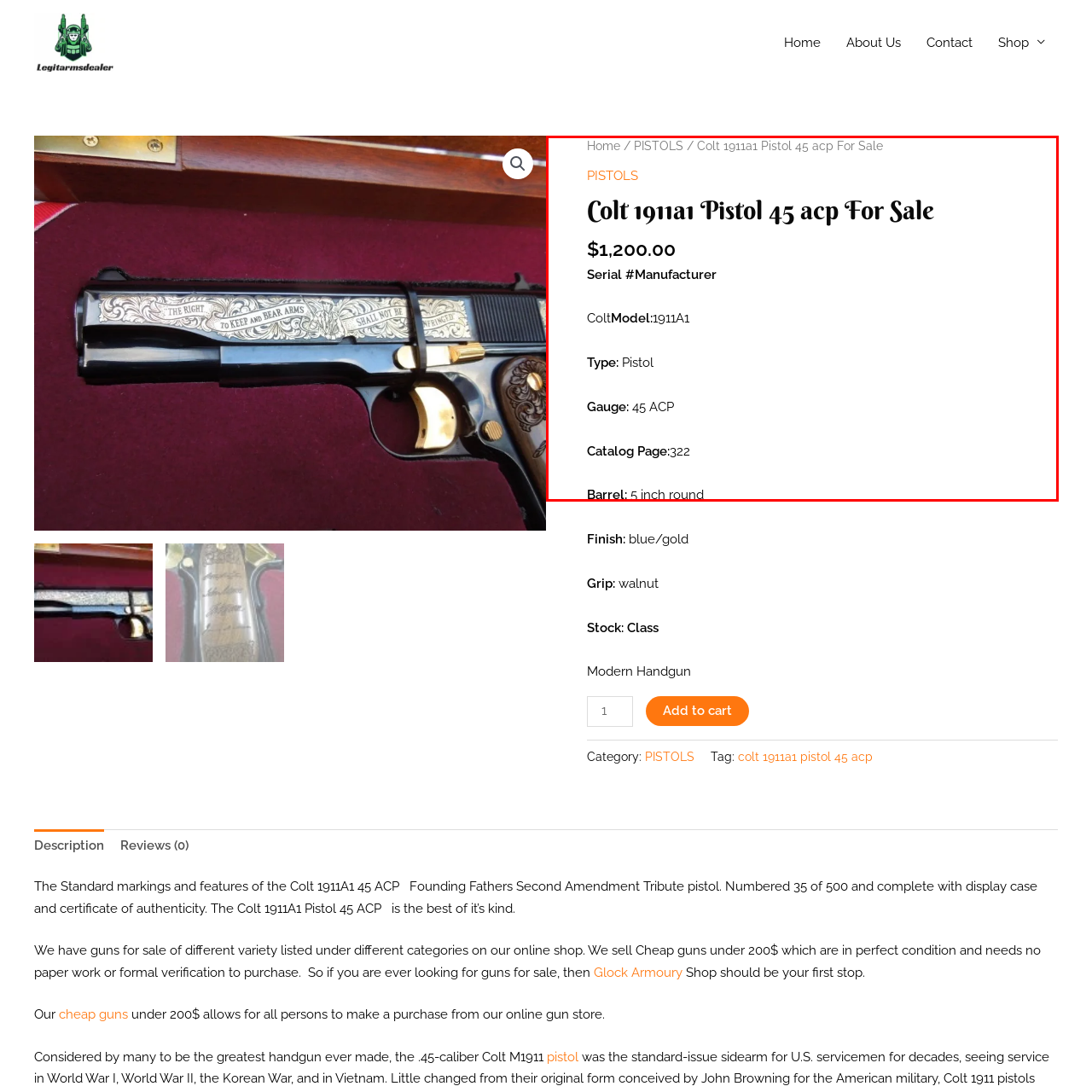Illustrate the image within the red boundary with a detailed caption.

The image showcases a Colt 1911A1 Pistol, a classic firearm offered for sale at $1,200. The descriptive text highlights the essential details, including the pistol's model, specifically the Colt 1911A1. It mentions its type as a pistol, with a gauge of .45 ACP, and a barrel length of 5 inches. Additionally, the item is cataloged as page 322, providing a reference for potential buyers. Featuring traditional markings, this model is part of a limited collection, emphasizing its significance among firearms enthusiasts. The presentation underlines the quality and craftsmanship associated with Colt pistols, appealing to collectors and those seeking a reliable handgun.